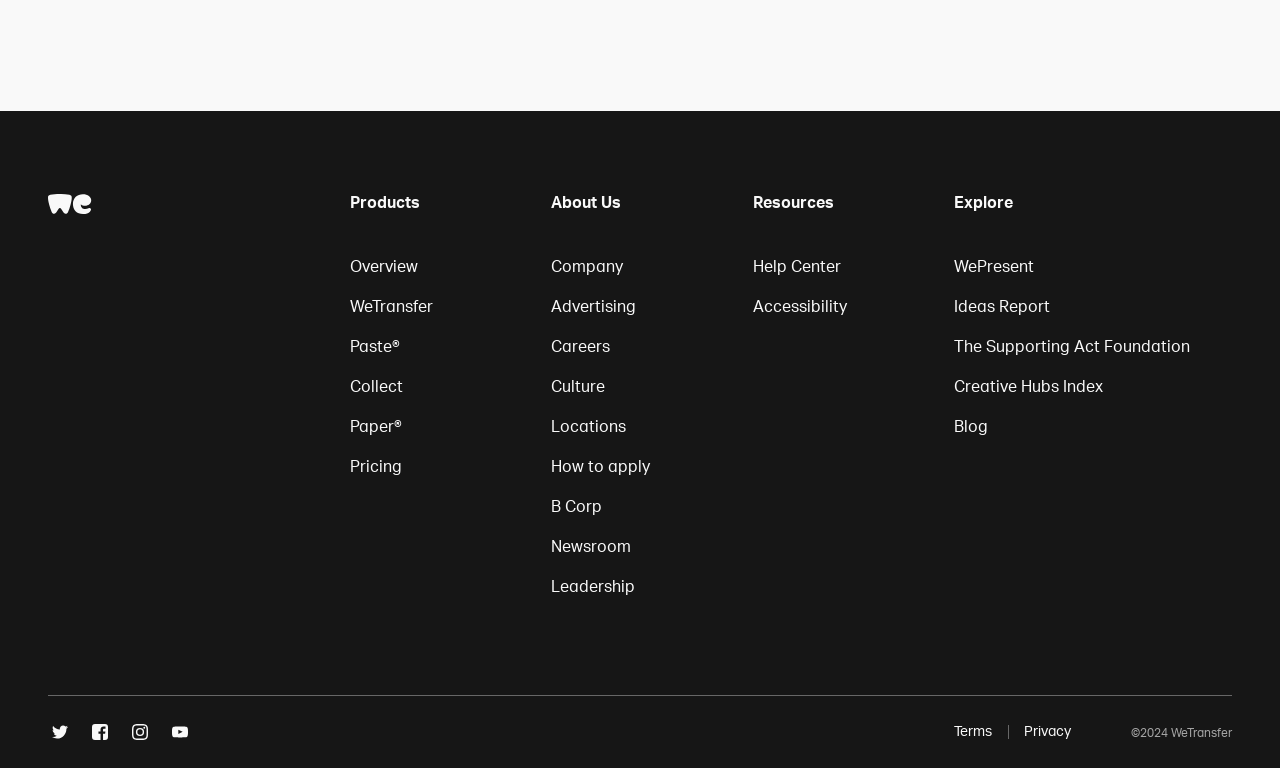Please find and report the bounding box coordinates of the element to click in order to perform the following action: "Navigate to WeTransfer homepage". The coordinates should be expressed as four float numbers between 0 and 1, in the format [left, top, right, bottom].

[0.038, 0.249, 0.072, 0.275]